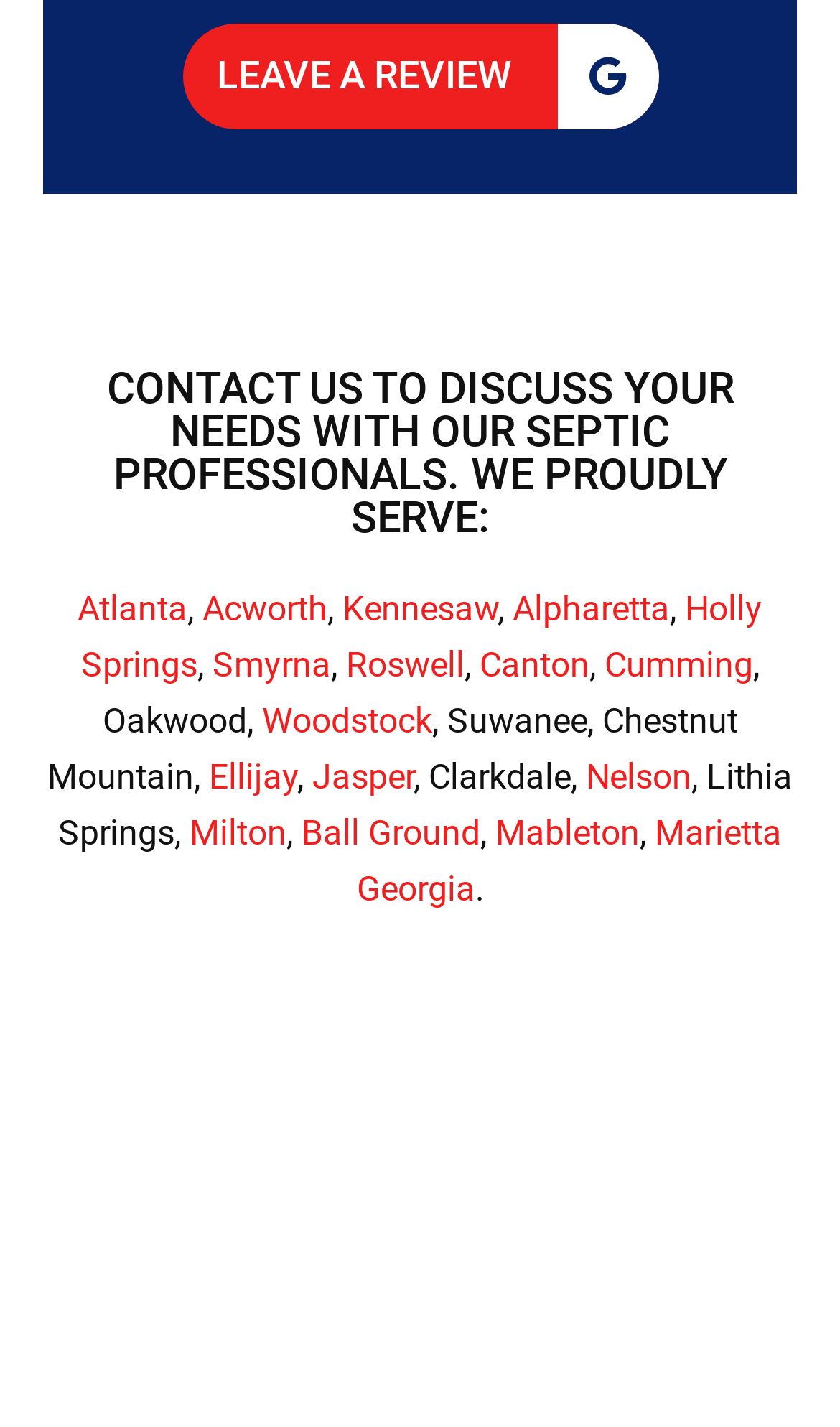Is there a contact form on the webpage?
Please respond to the question with as much detail as possible.

I examined the webpage and did not find a contact form or any input fields that would suggest a contact form is present. However, there is a 'CONTACT US' message with a call to action to discuss needs with septic professionals.